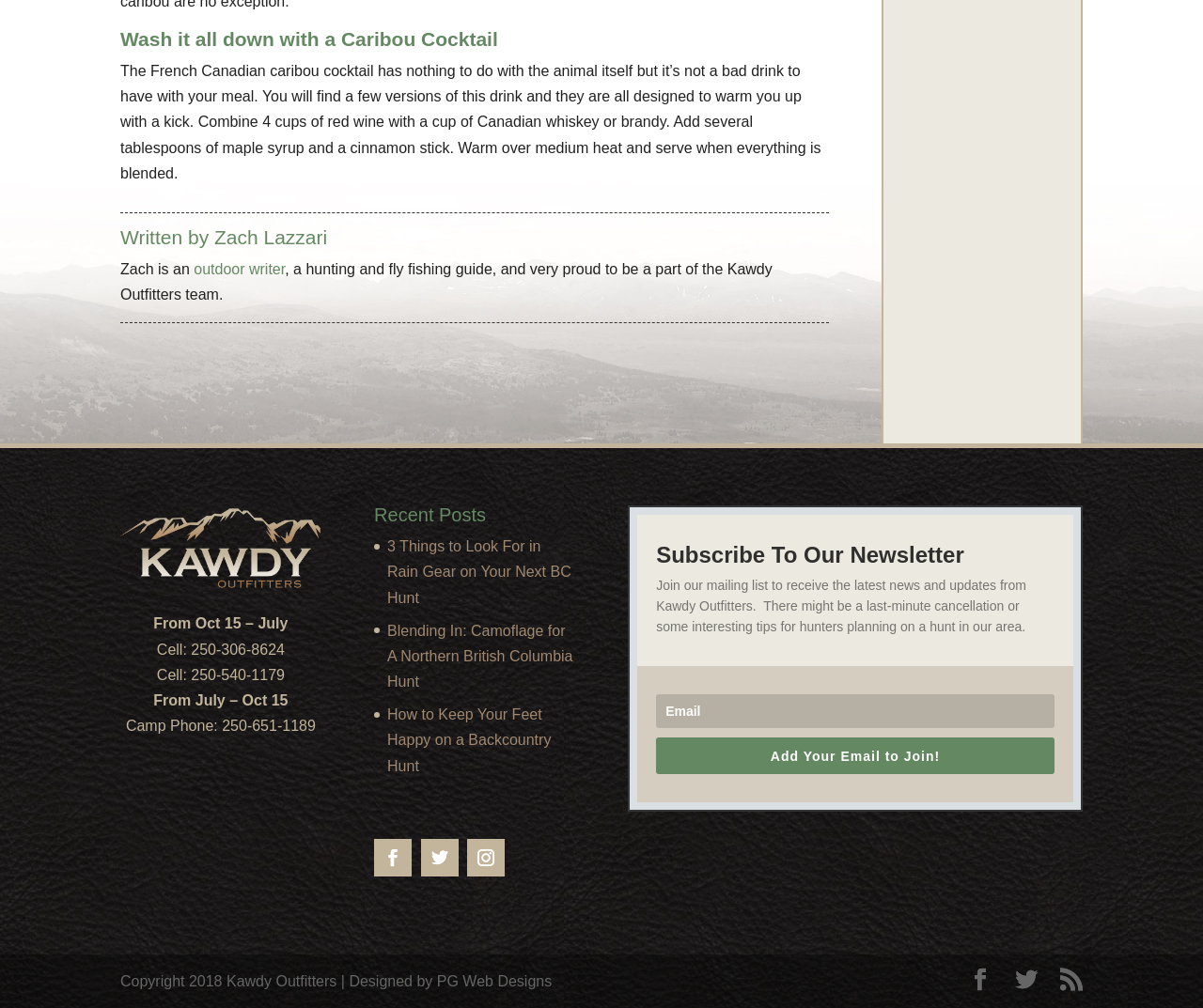Find the bounding box coordinates of the element to click in order to complete the given instruction: "View images from April 2022."

None